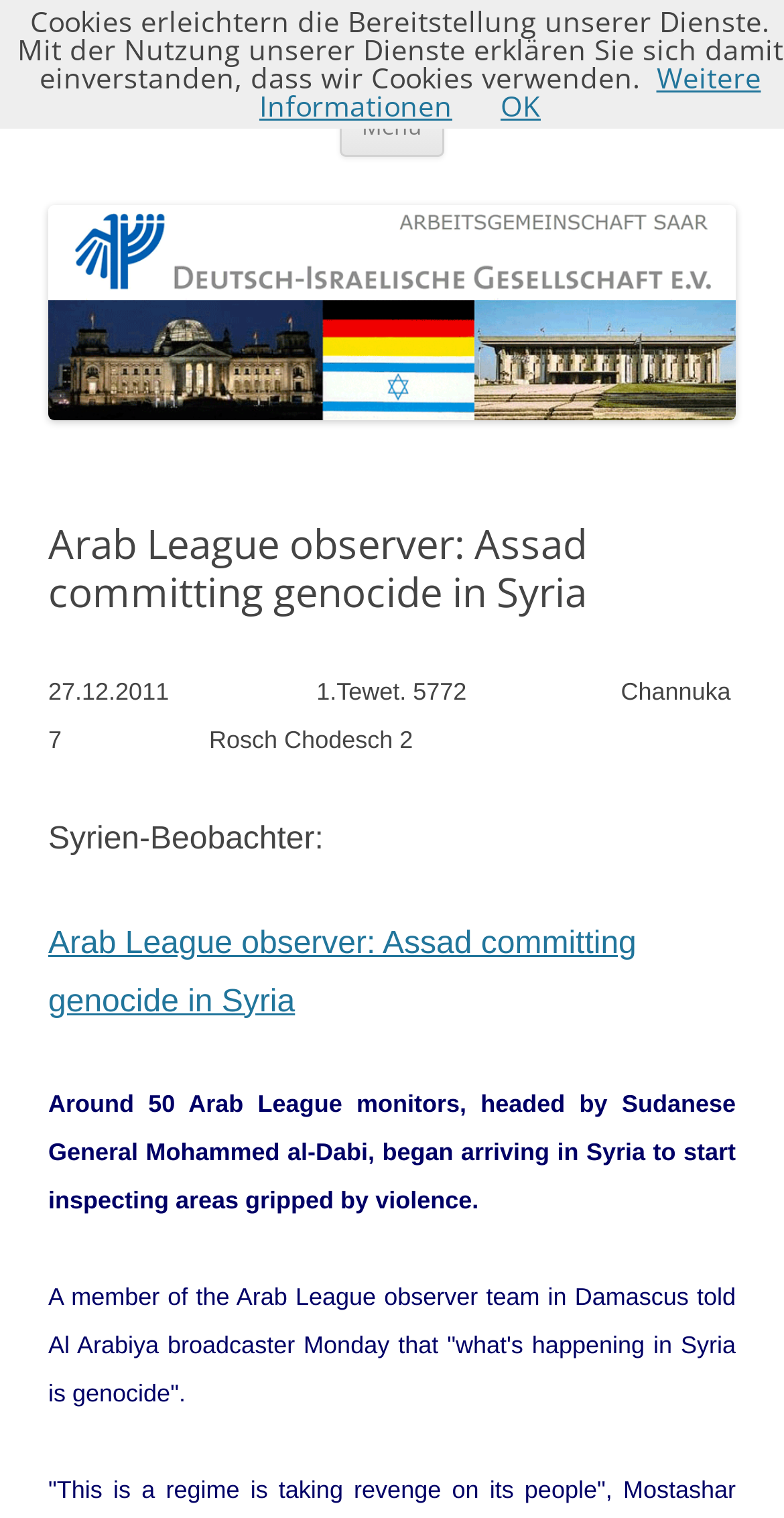What is the date mentioned in the article? Refer to the image and provide a one-word or short phrase answer.

27.12.2011